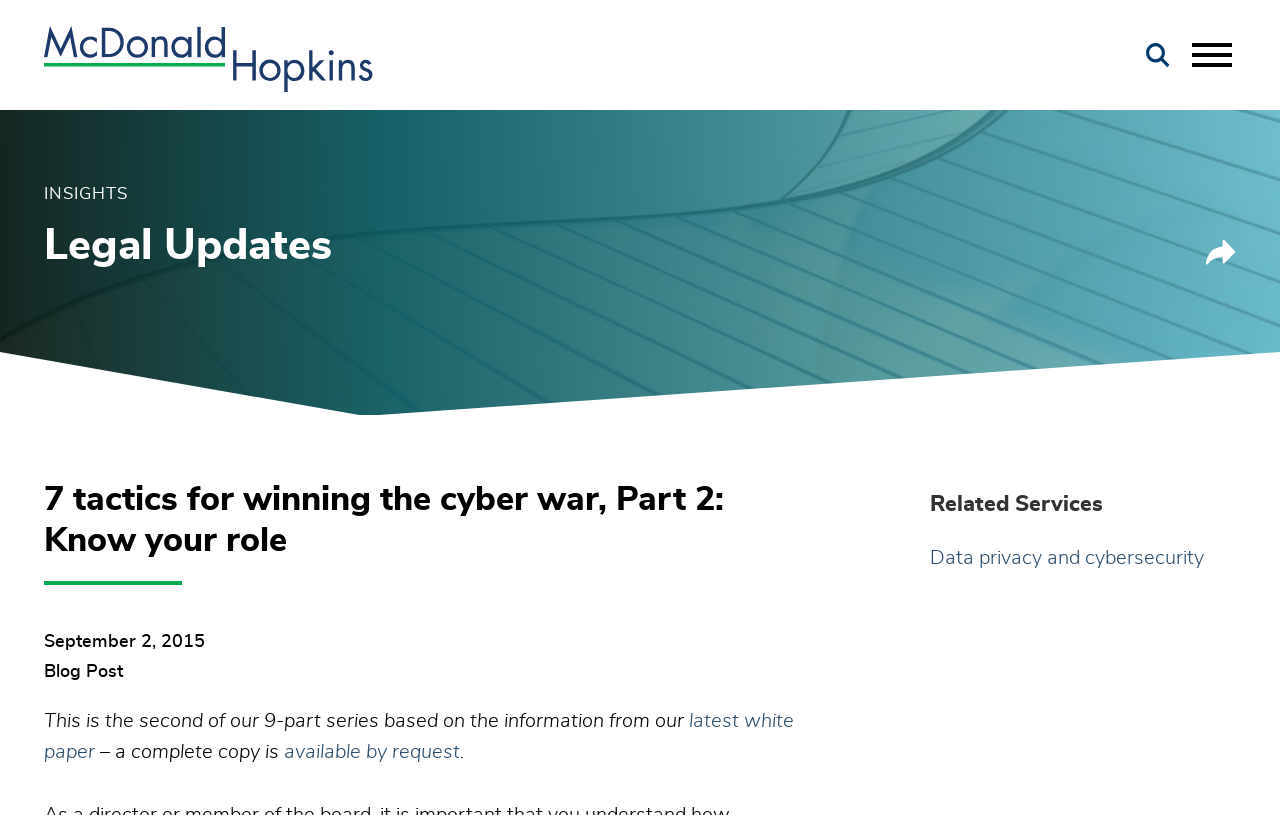Find and indicate the bounding box coordinates of the region you should select to follow the given instruction: "Search for something".

[0.895, 0.053, 0.914, 0.083]